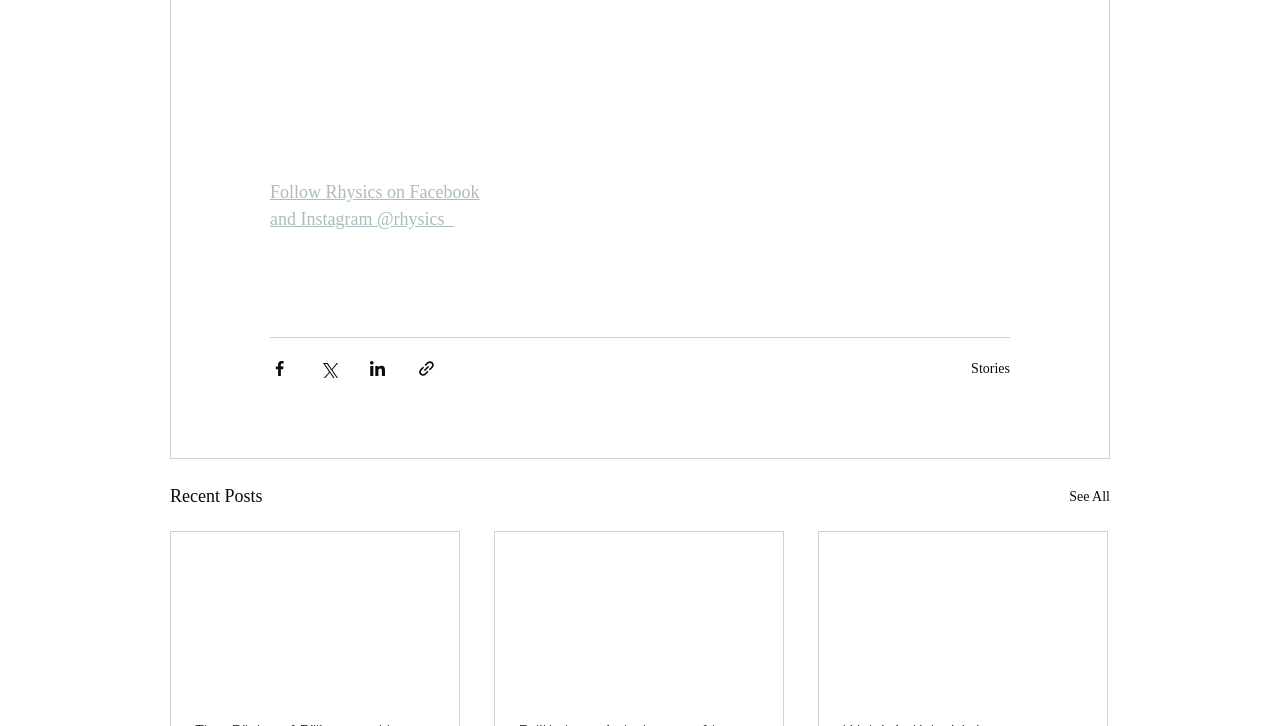Please provide a one-word or phrase answer to the question: 
How many links are listed under 'Recent Posts'?

3